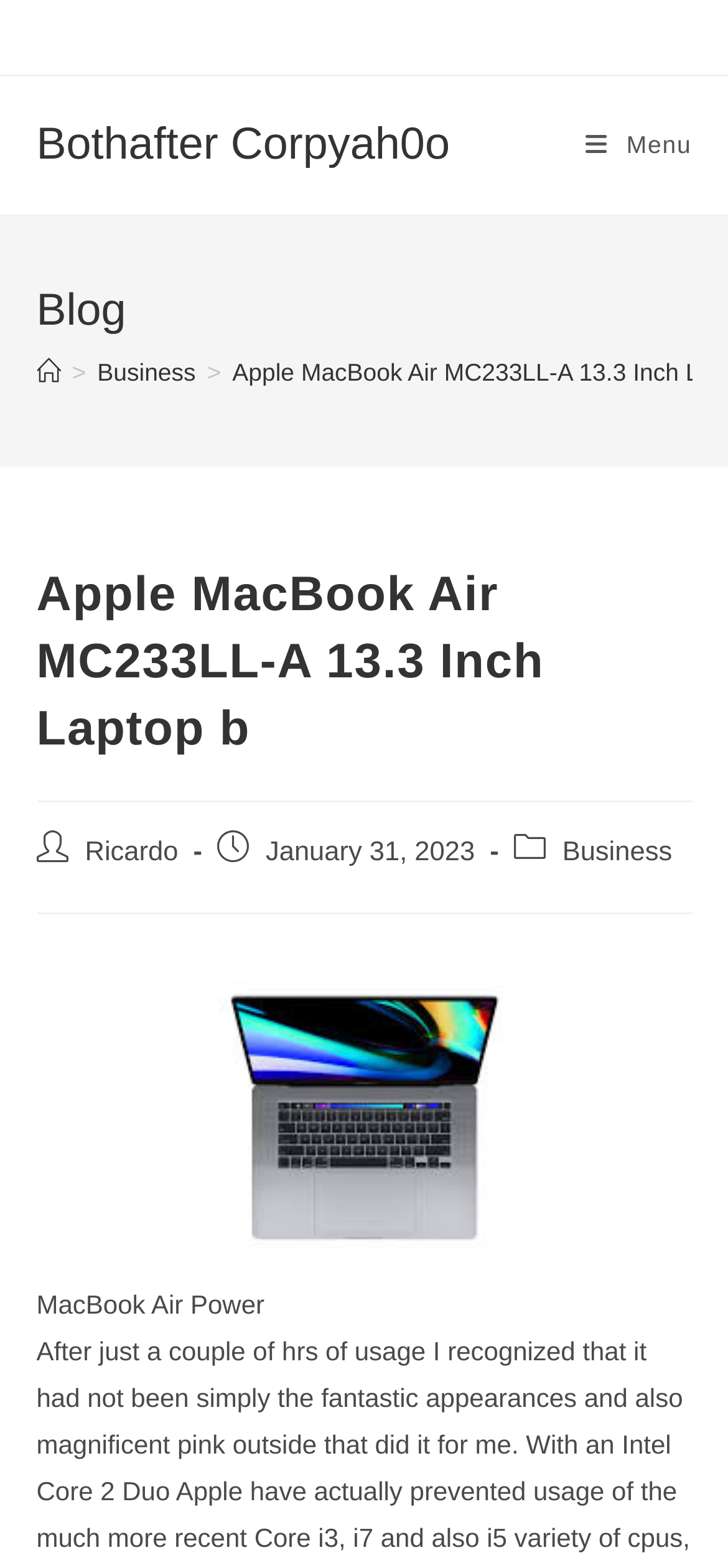Respond to the question below with a single word or phrase: When was the post published?

January 31, 2023